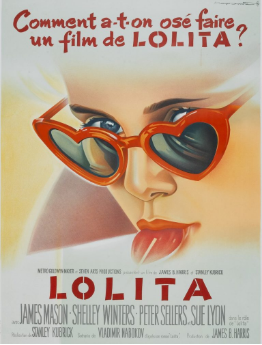Use a single word or phrase to answer the question:
Who is the director of the film 'Lolita'?

Stanley Kubrick